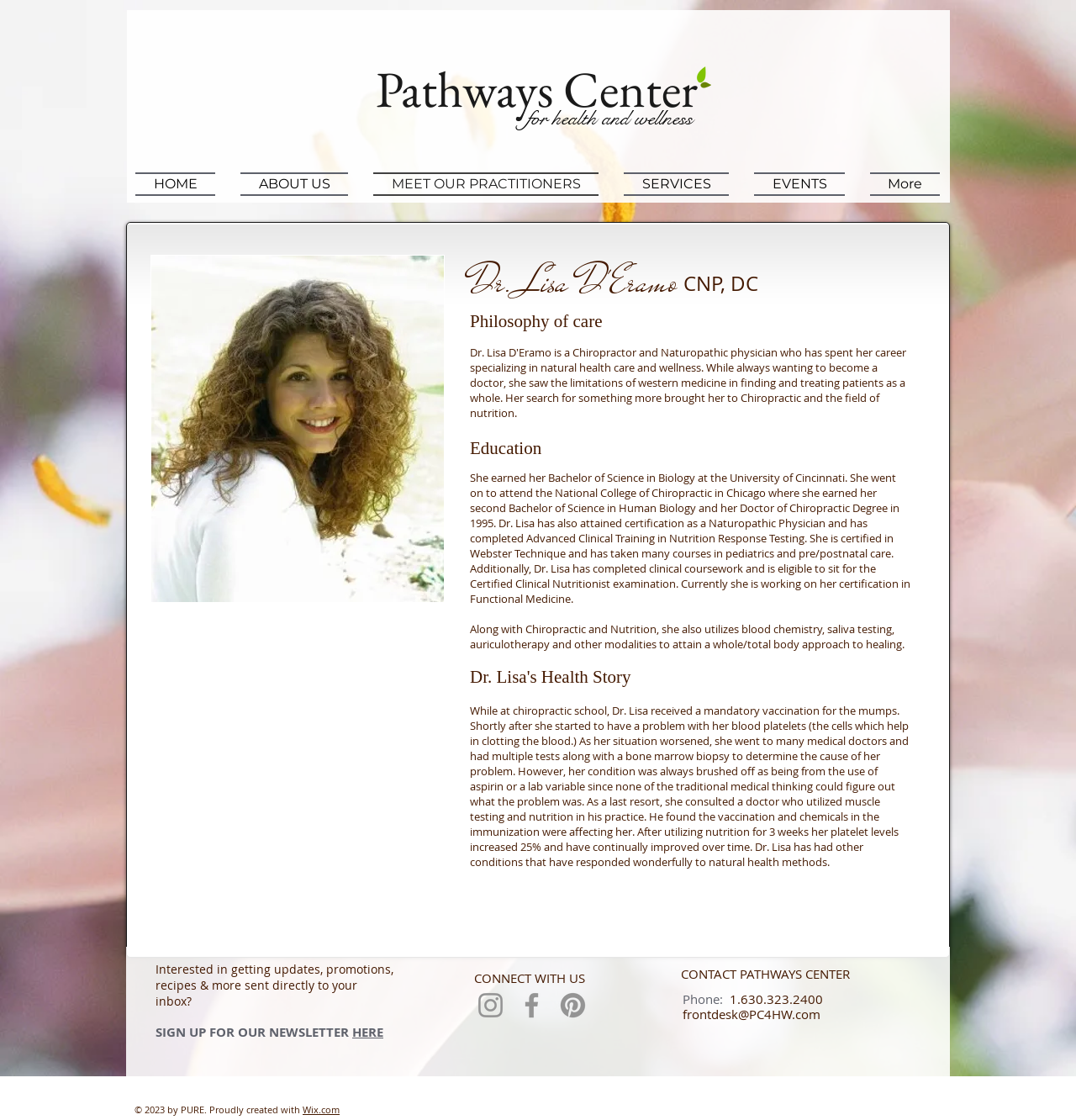Identify the bounding box for the element characterized by the following description: "MEET OUR PRACTITIONERS".

[0.335, 0.154, 0.568, 0.174]